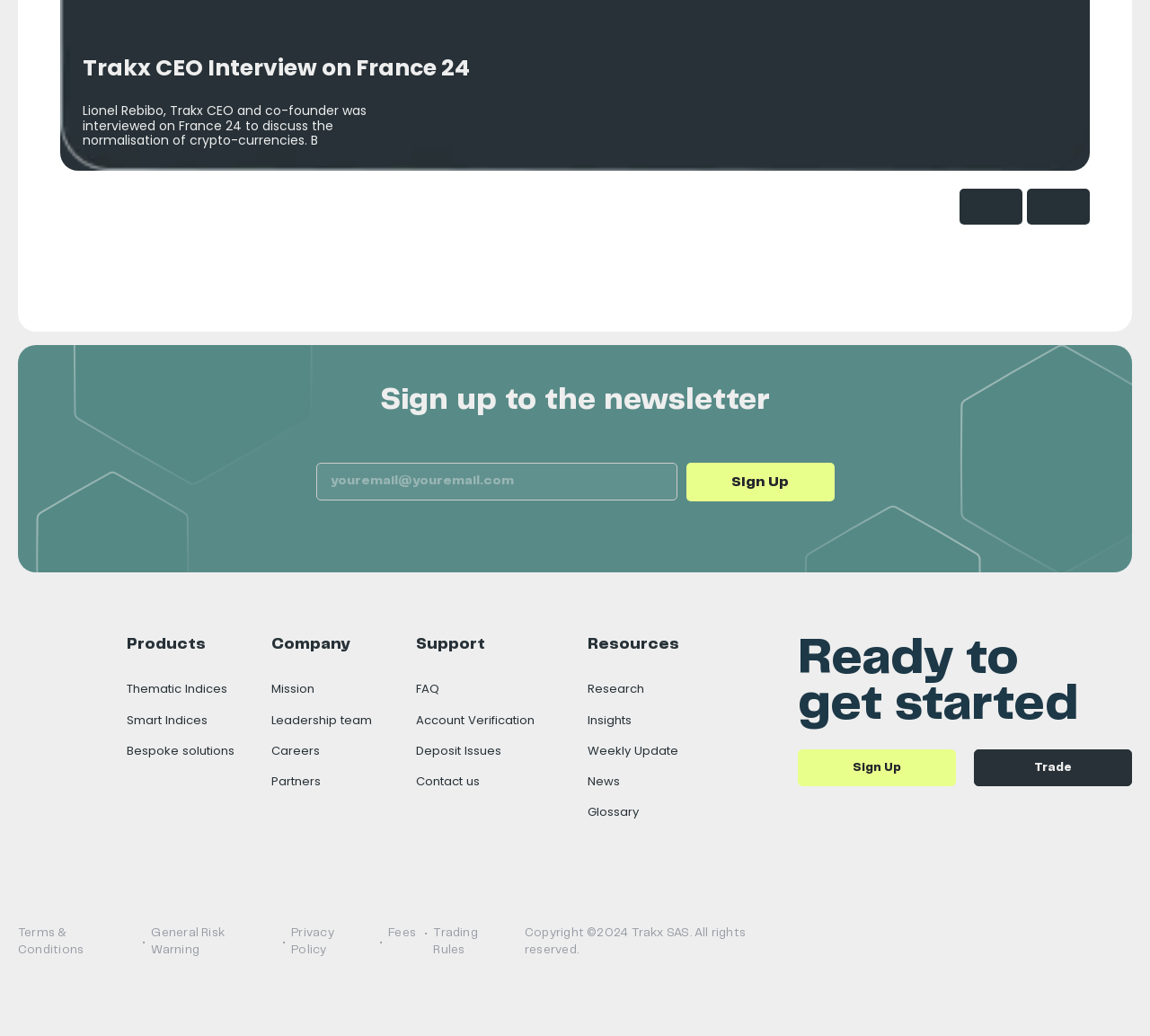Based on the image, provide a detailed and complete answer to the question: 
How many links are there in the 'Resources' section?

I counted the number of links in the 'Resources' section, which are 'Research', 'Insights', 'Weekly Update', 'News', and 'Glossary'. There are 5 links in total.